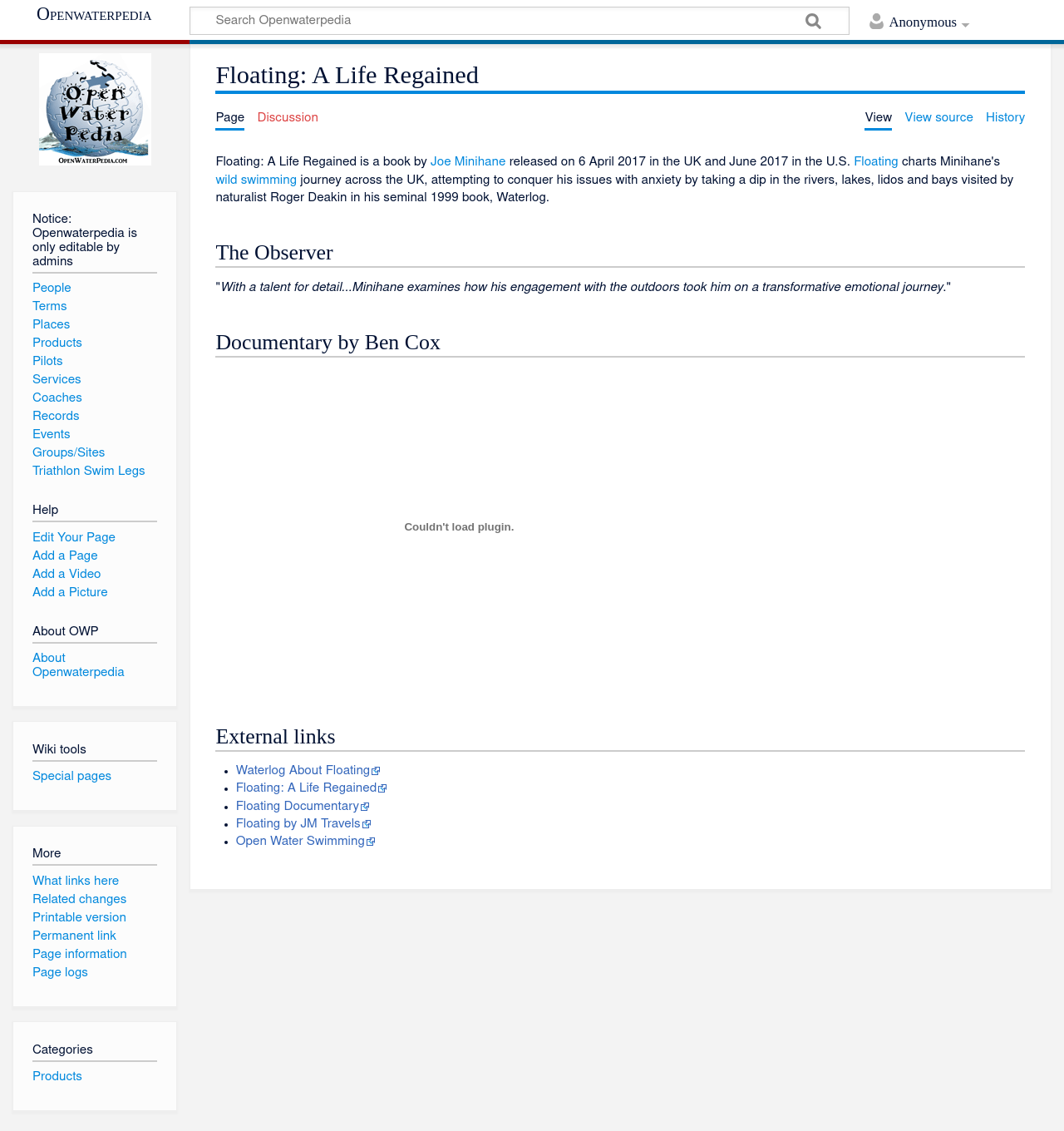Elaborate on the webpage's design and content in a detailed caption.

The webpage is about "Floating: A Life Regained" by Joe Minihane, a book about wild swimming. At the top, there is a heading "Anonymous" and a link to "Openwaterpedia". A search box is located next to the link, accompanied by a "Go" button. 

Below the search box, there is a main section that takes up most of the page. It starts with a heading "Floating: A Life Regained" and is followed by a navigation menu with links to "Namespaces" and "Page actions". 

The main content of the page is divided into sections. The first section describes the book, stating that it was released in 2017 and is about the author's journey across the UK, attempting to overcome anxiety by swimming in various bodies of water. 

The next section is a quote from "The Observer", praising the author's talent for detail and how his engagement with the outdoors took him on a transformative emotional journey. 

Following this, there is a section about a documentary by Ben Cox, and then a section with external links to related topics, including "Waterlog About Floating", "Floating Documentary", and "Open Water Swimming". 

On the left side of the page, there are several navigation menus, including "Notice: Openwaterpedia is only editable by admins", "Help", "About OWP", "Wiki tools", "More", and "Categories". Each menu has several links to related pages or functions.